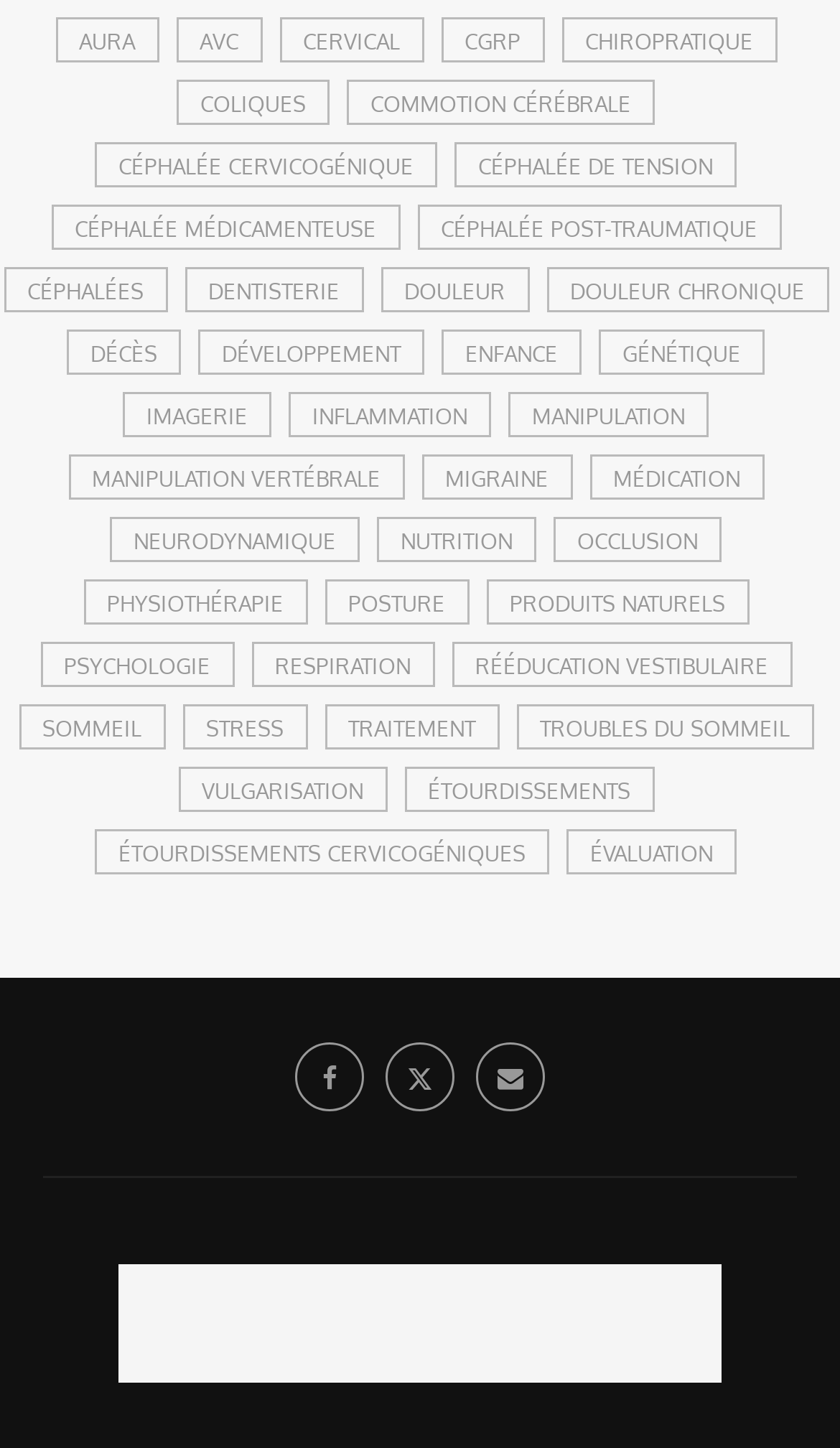How many links are on this webpage?
Please provide a single word or phrase as your answer based on the image.

193